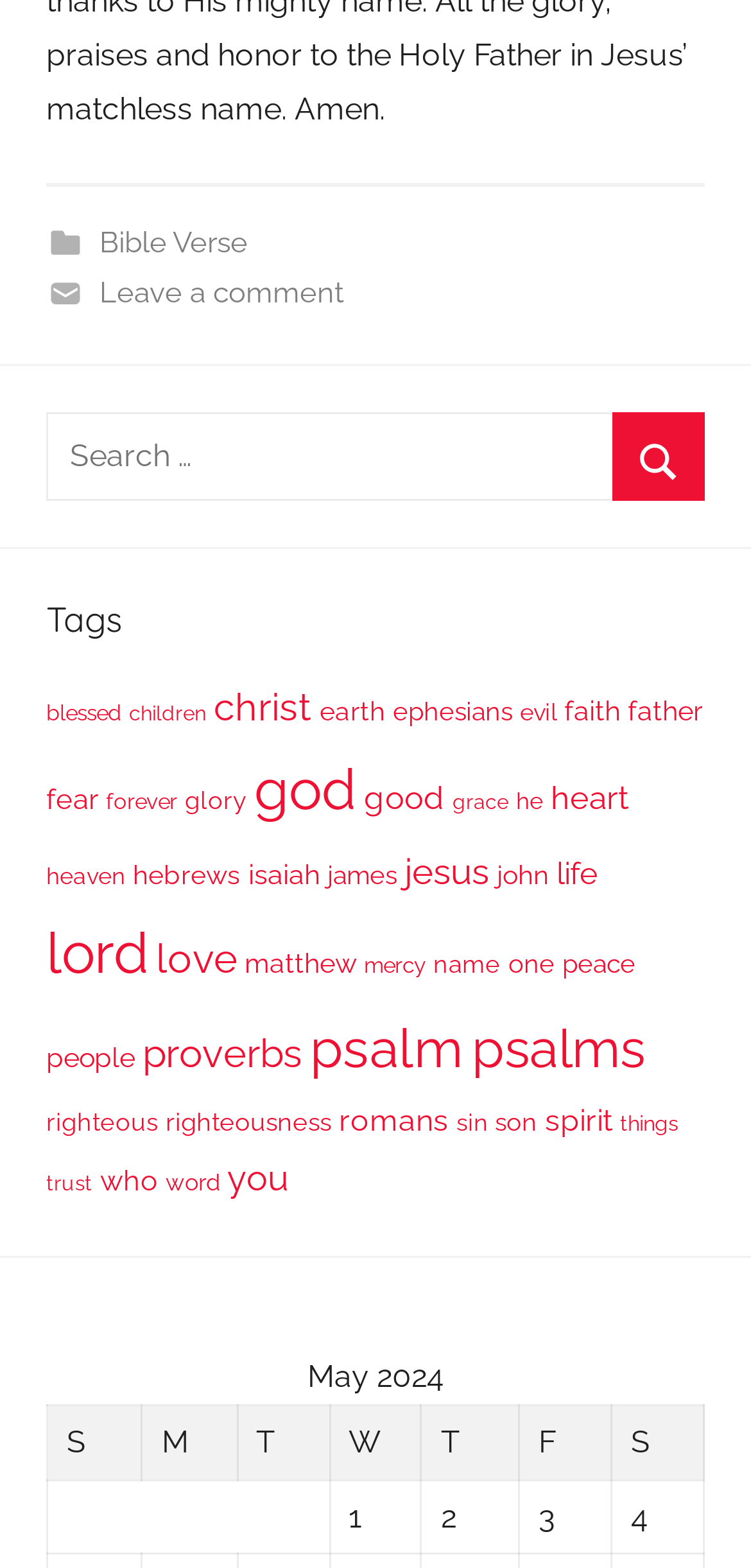Could you indicate the bounding box coordinates of the region to click in order to complete this instruction: "Leave a comment".

[0.132, 0.176, 0.458, 0.198]